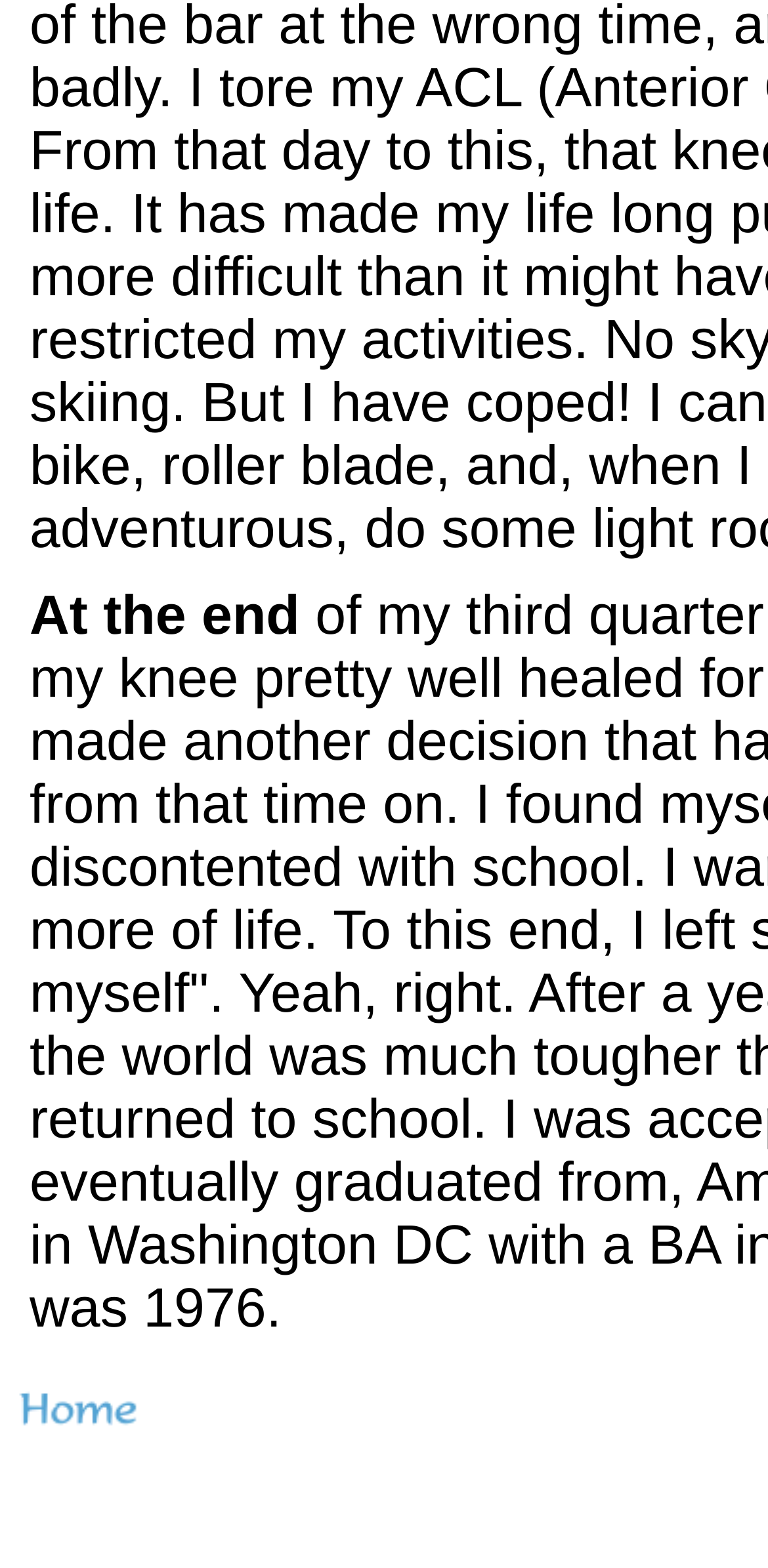Extract the bounding box coordinates of the UI element described: "alt="home(3914 bytes)"". Provide the coordinates in the format [left, top, right, bottom] with values ranging from 0 to 1.

[0.021, 0.897, 0.19, 0.918]